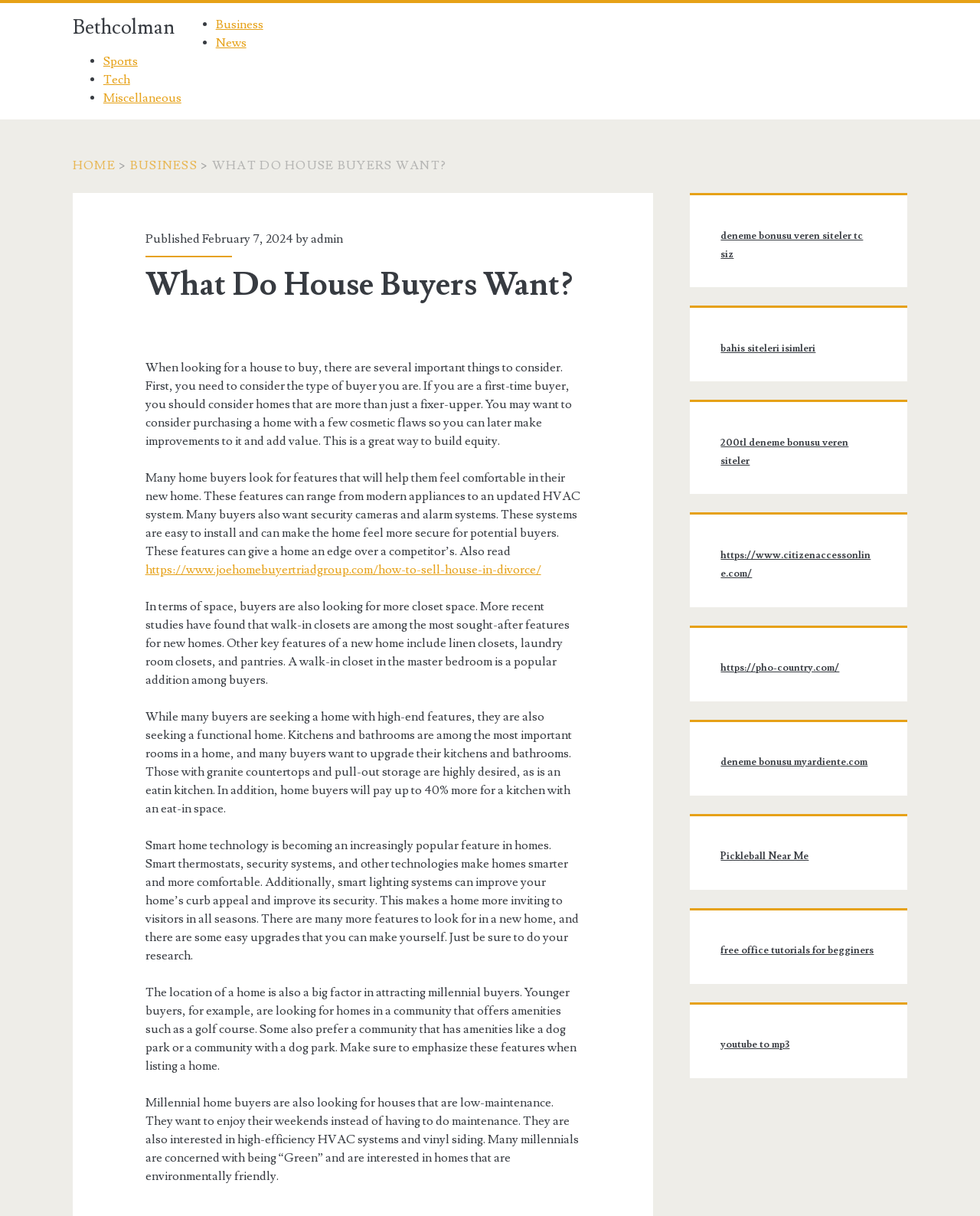What type of community amenities are younger buyers looking for?
Based on the image, give a one-word or short phrase answer.

Golf course